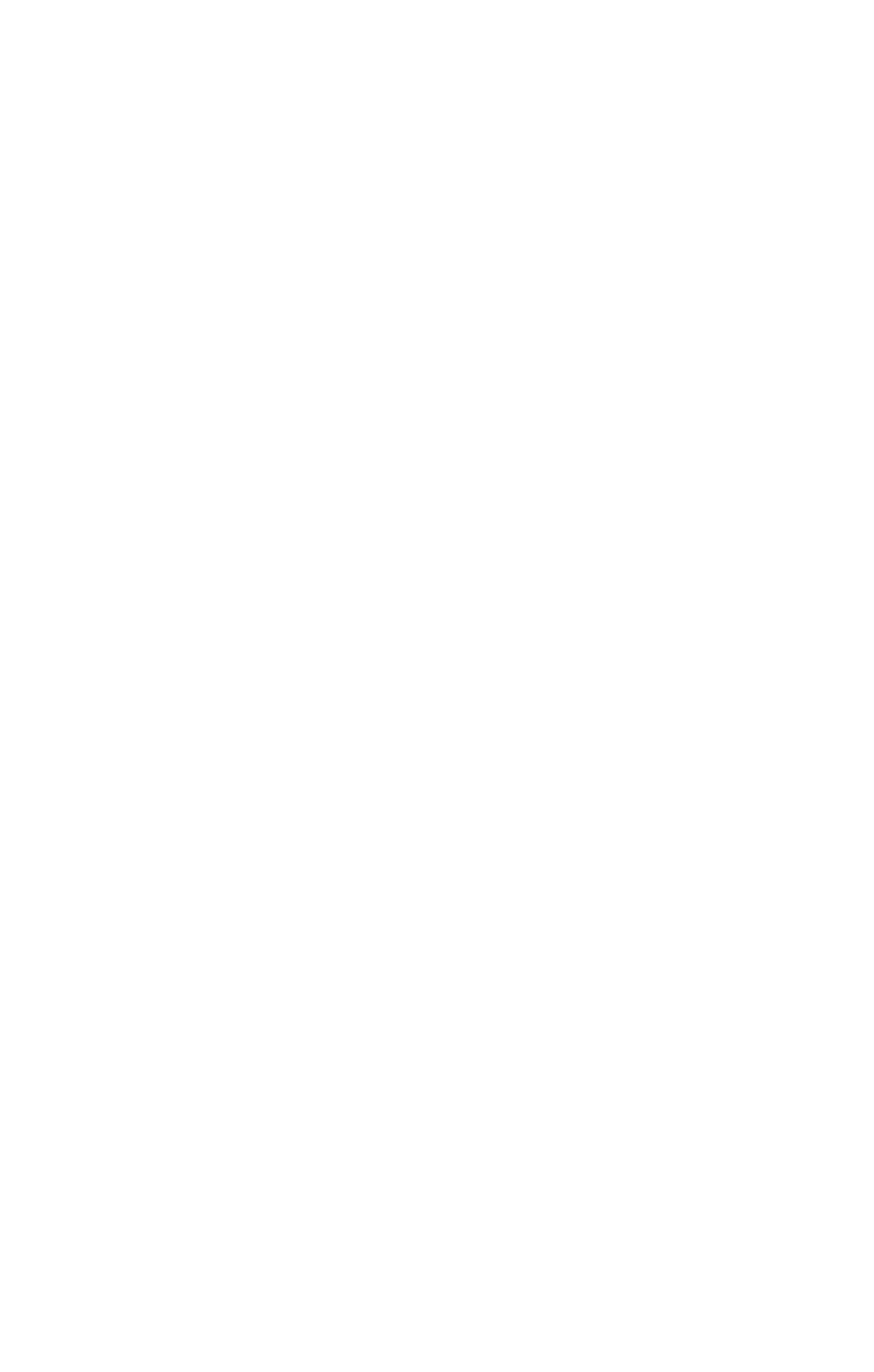Calculate the bounding box coordinates for the UI element based on the following description: "Masses, Prayer Services, Novenas". Ensure the coordinates are four float numbers between 0 and 1, i.e., [left, top, right, bottom].

[0.066, 0.433, 0.825, 0.48]